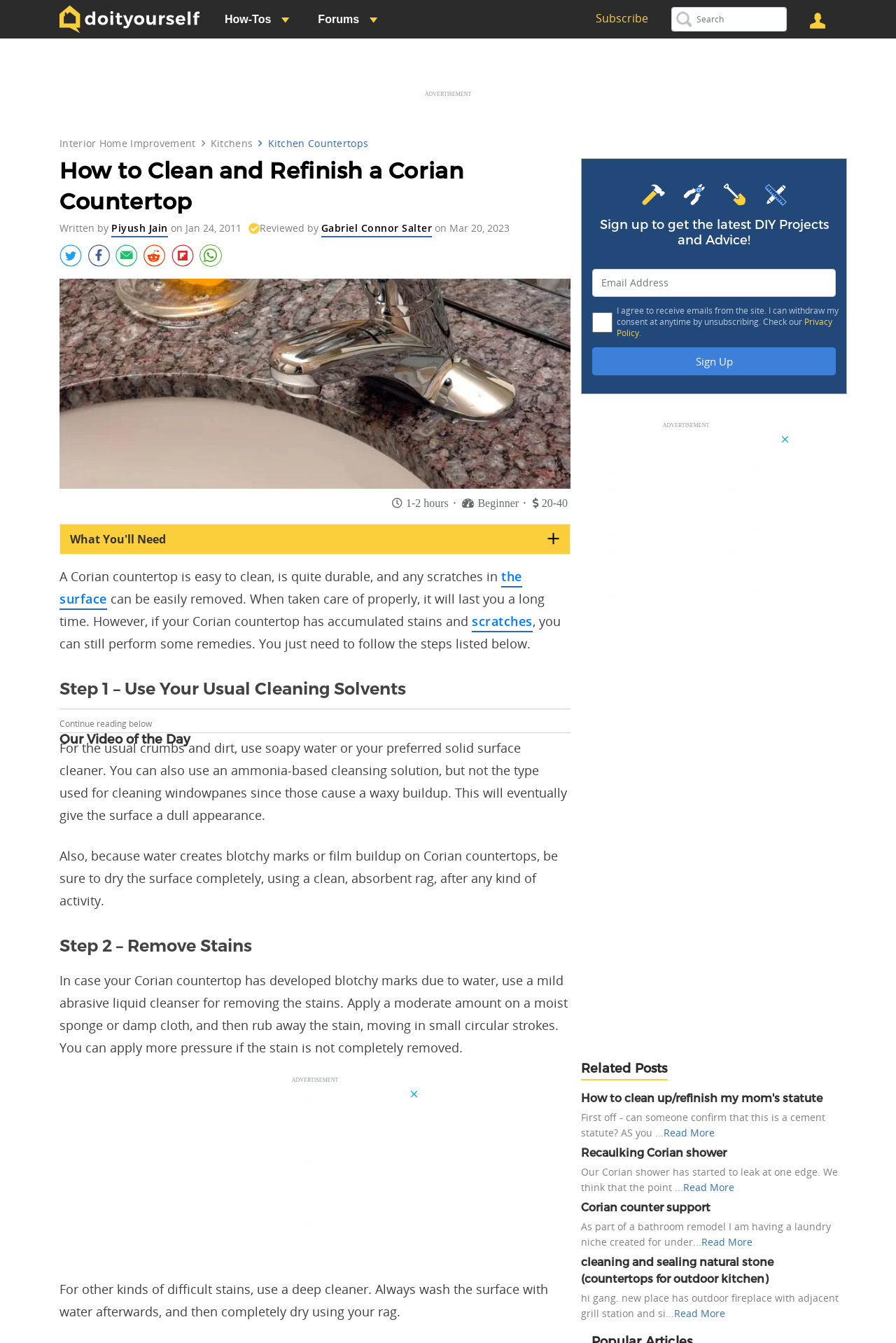Determine the bounding box coordinates for the clickable element to execute this instruction: "Subscribe to the newsletter". Provide the coordinates as four float numbers between 0 and 1, i.e., [left, top, right, bottom].

[0.661, 0.259, 0.933, 0.28]